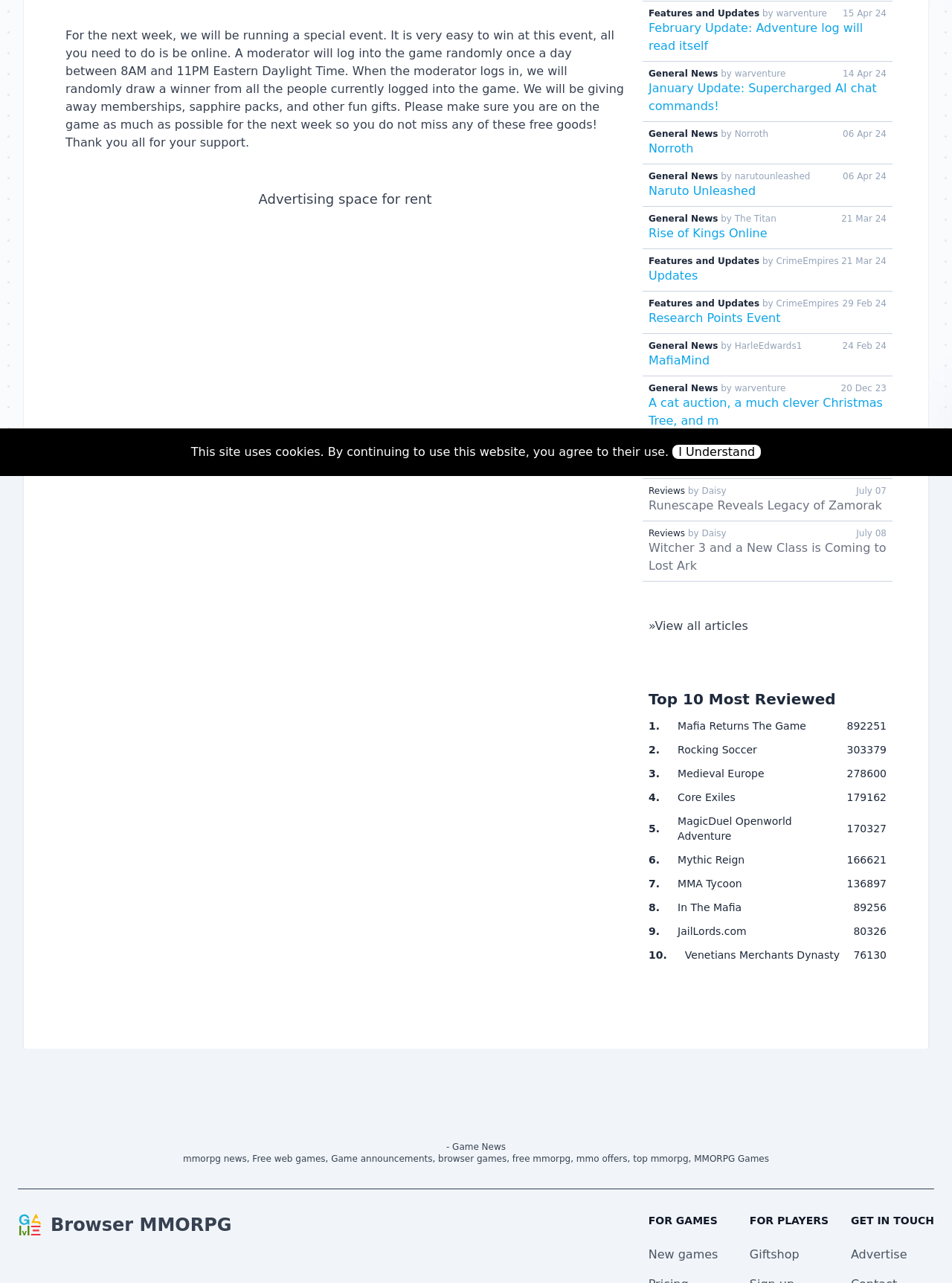Using the webpage screenshot, find the UI element described by JailLords.com. Provide the bounding box coordinates in the format (top-left x, top-left y, bottom-right x, bottom-right y), ensuring all values are floating point numbers between 0 and 1.

[0.712, 0.72, 0.784, 0.732]